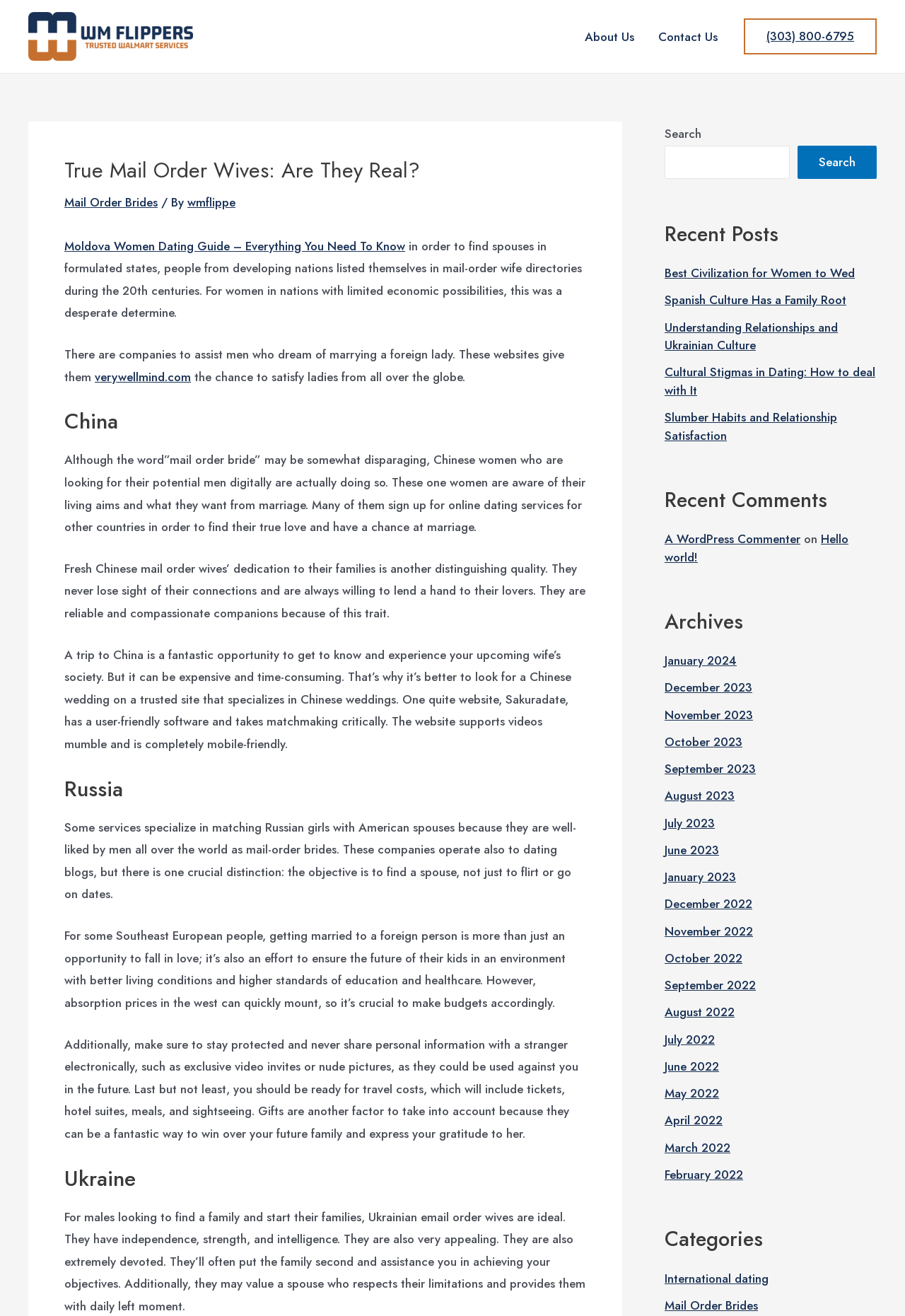How many headings are there on the webpage?
Based on the image, give a one-word or short phrase answer.

4